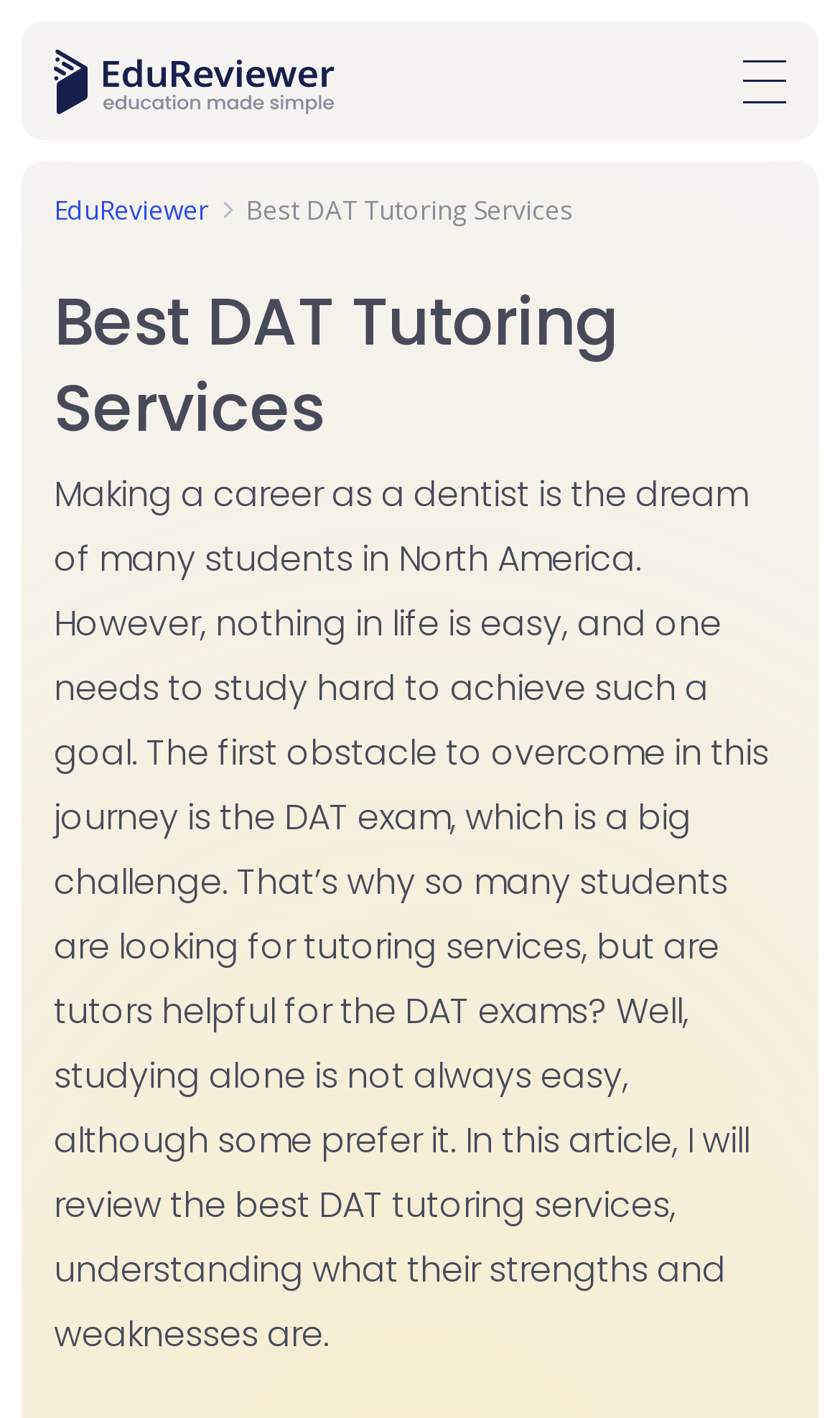Give a full account of the webpage's elements and their arrangement.

The webpage is about finding the best DAT tutoring services online. At the top left corner, there is an EduReviewer logo, which is also a link. Next to the logo, there is a link to EduReviewer. 

Below the logo, there is a heading that reads "Best DAT Tutoring Services" which spans across the top of the page. 

Under the heading, there is a paragraph of text that discusses the challenges of becoming a dentist and the importance of tutoring services for the DAT exam. The text explains that the article will review the best DAT tutoring services, highlighting their strengths and weaknesses.

At the bottom right corner of the page, there is a link labeled "UP".